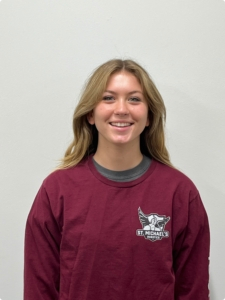What is the woman's interest outside of robotics?
Refer to the image and respond with a one-word or short-phrase answer.

Drums and skateboarding